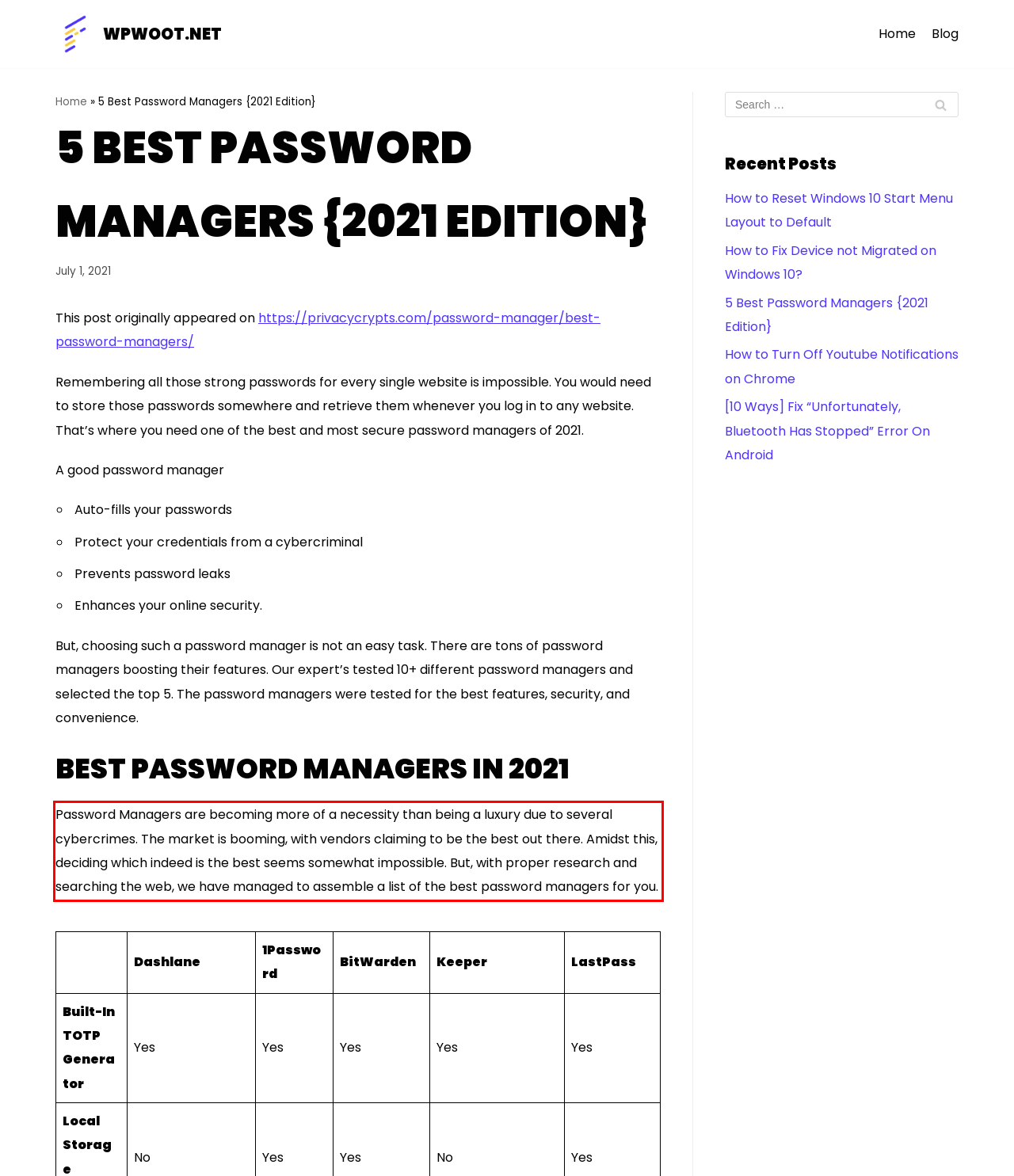You have a screenshot of a webpage where a UI element is enclosed in a red rectangle. Perform OCR to capture the text inside this red rectangle.

Password Managers are becoming more of a necessity than being a luxury due to several cybercrimes. The market is booming, with vendors claiming to be the best out there. Amidst this, deciding which indeed is the best seems somewhat impossible. But, with proper research and searching the web, we have managed to assemble a list of the best password managers for you.